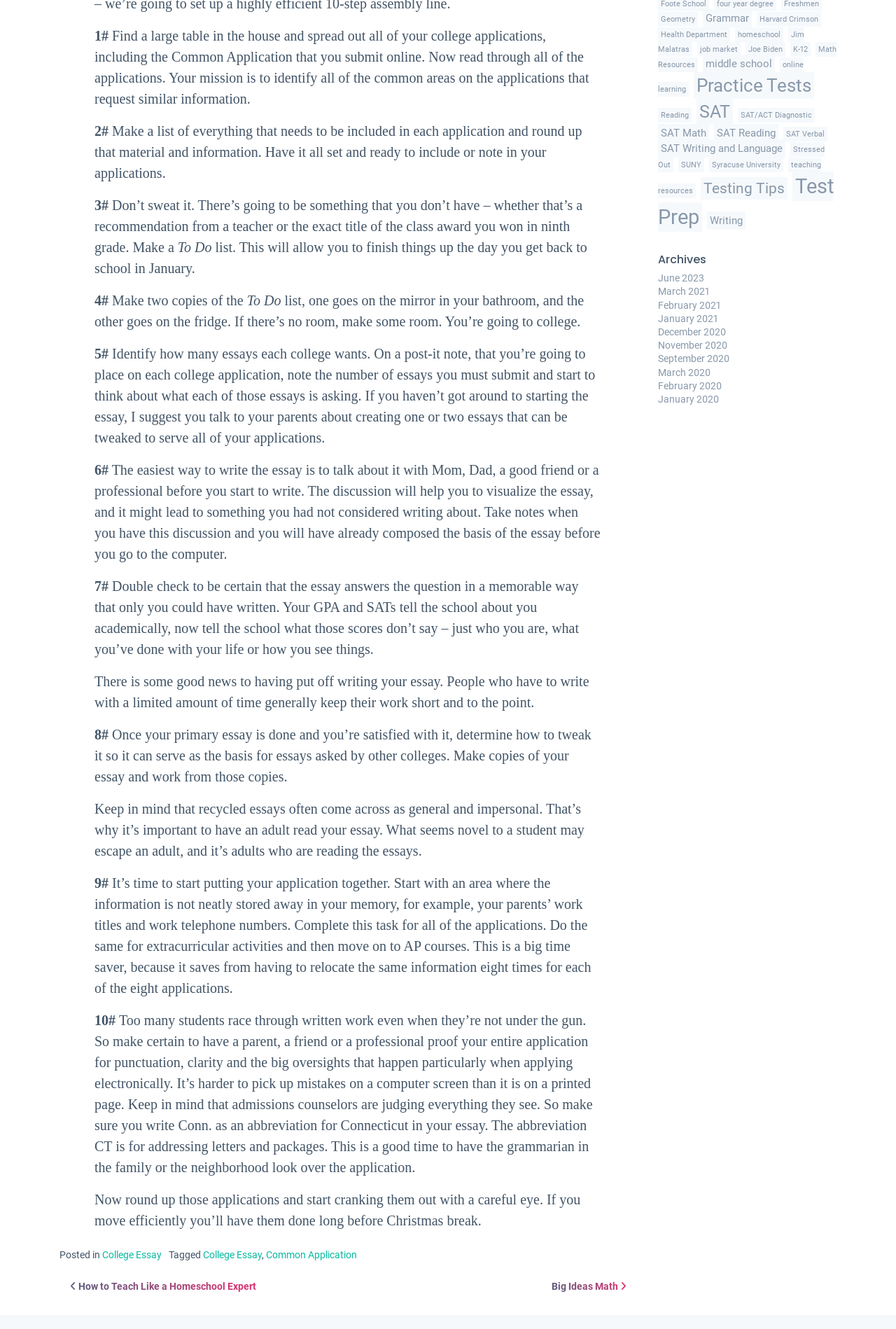Provide the bounding box coordinates for the specified HTML element described in this description: "Tel: 028 90 457 862". The coordinates should be four float numbers ranging from 0 to 1, in the format [left, top, right, bottom].

None